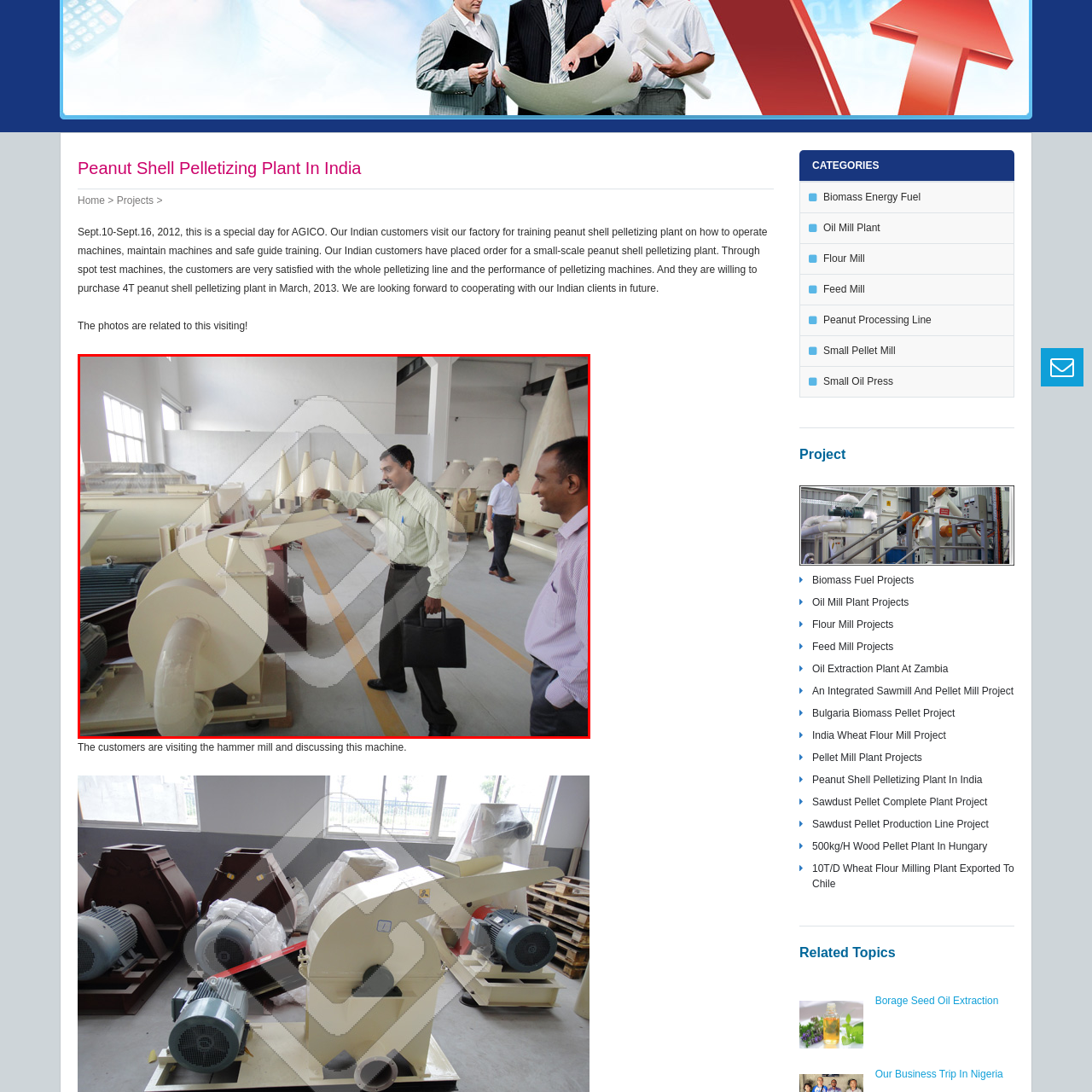Focus on the picture inside the red-framed area and provide a one-word or short phrase response to the following question:
What is the purpose of the training program?

Familiarizing customers with machinery